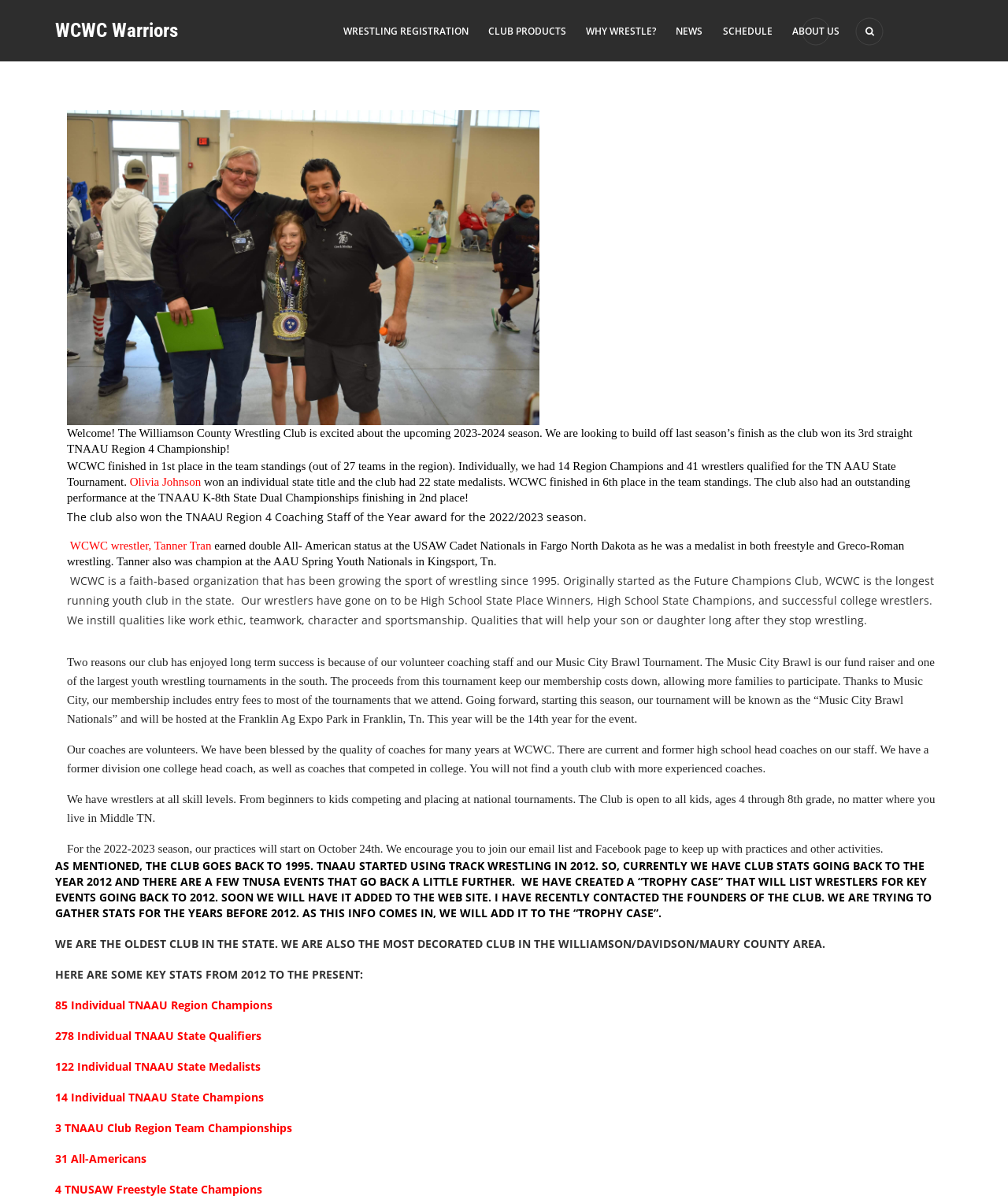Identify the bounding box coordinates of the area that should be clicked in order to complete the given instruction: "Click ABOUT US link". The bounding box coordinates should be four float numbers between 0 and 1, i.e., [left, top, right, bottom].

[0.786, 0.012, 0.833, 0.039]